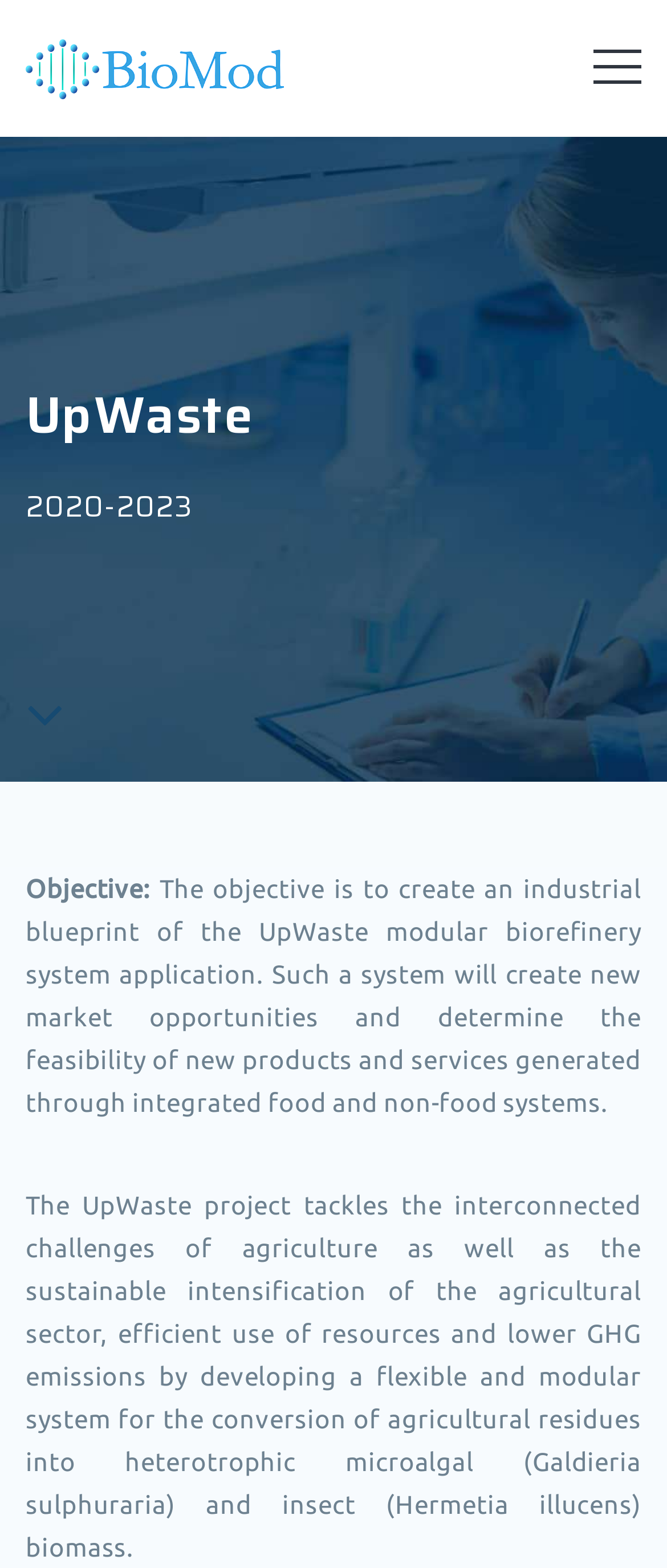What is the system developed by UpWaste?
We need a detailed and meticulous answer to the question.

The UpWaste project develops a flexible and modular system for the conversion of agricultural residues into heterotrophic microalgal and insect biomass, which will create new market opportunities and determine the feasibility of new products and services generated through integrated food and non-food systems.